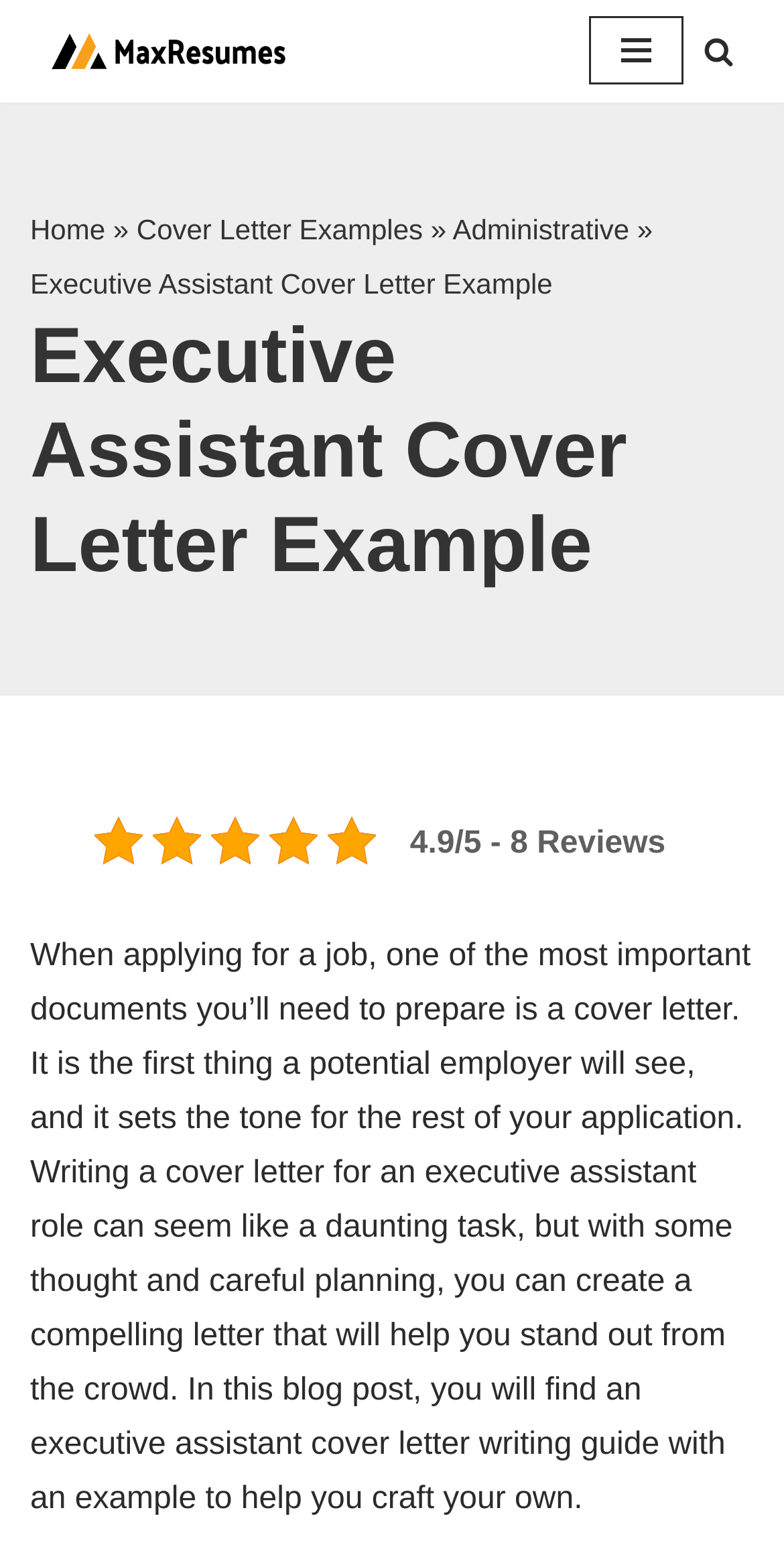Using the element description: "Skip to content", determine the bounding box coordinates. The coordinates should be in the format [left, top, right, bottom], with values between 0 and 1.

[0.0, 0.041, 0.077, 0.067]